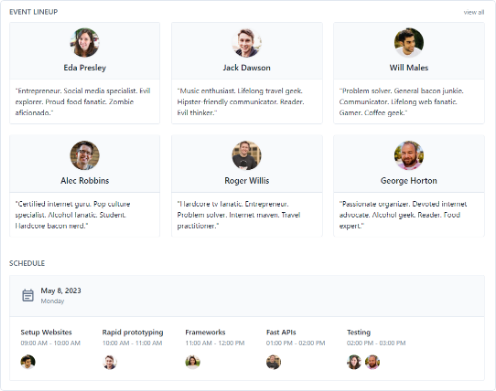Give a concise answer using only one word or phrase for this question:
What is the date of the event?

May 8, 2023